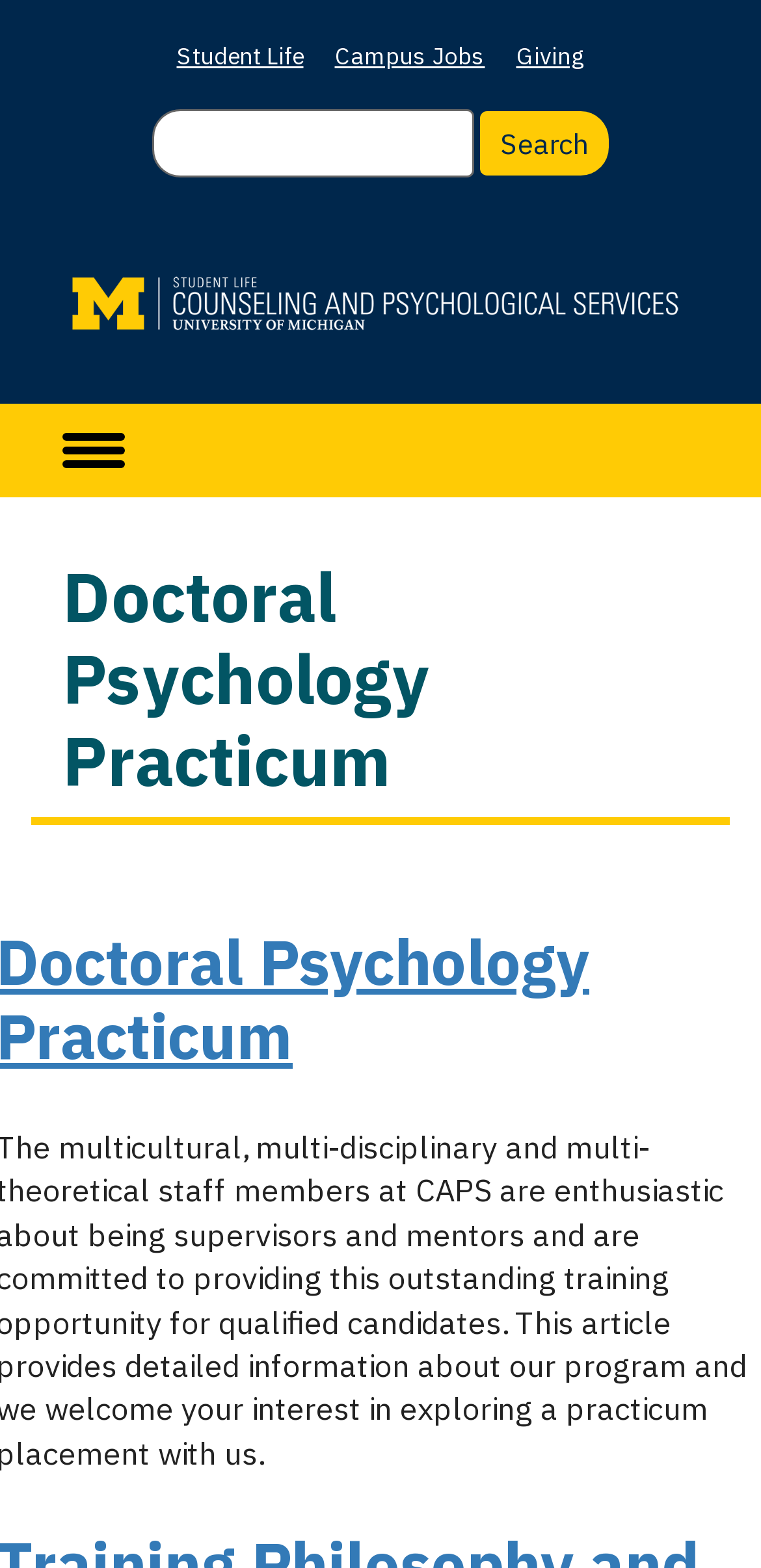What is the function of the 'toggle menu' label?
Based on the visual details in the image, please answer the question thoroughly.

The 'toggle menu' label is likely associated with a menu that can be expanded or collapsed, allowing users to access additional options or navigation links.